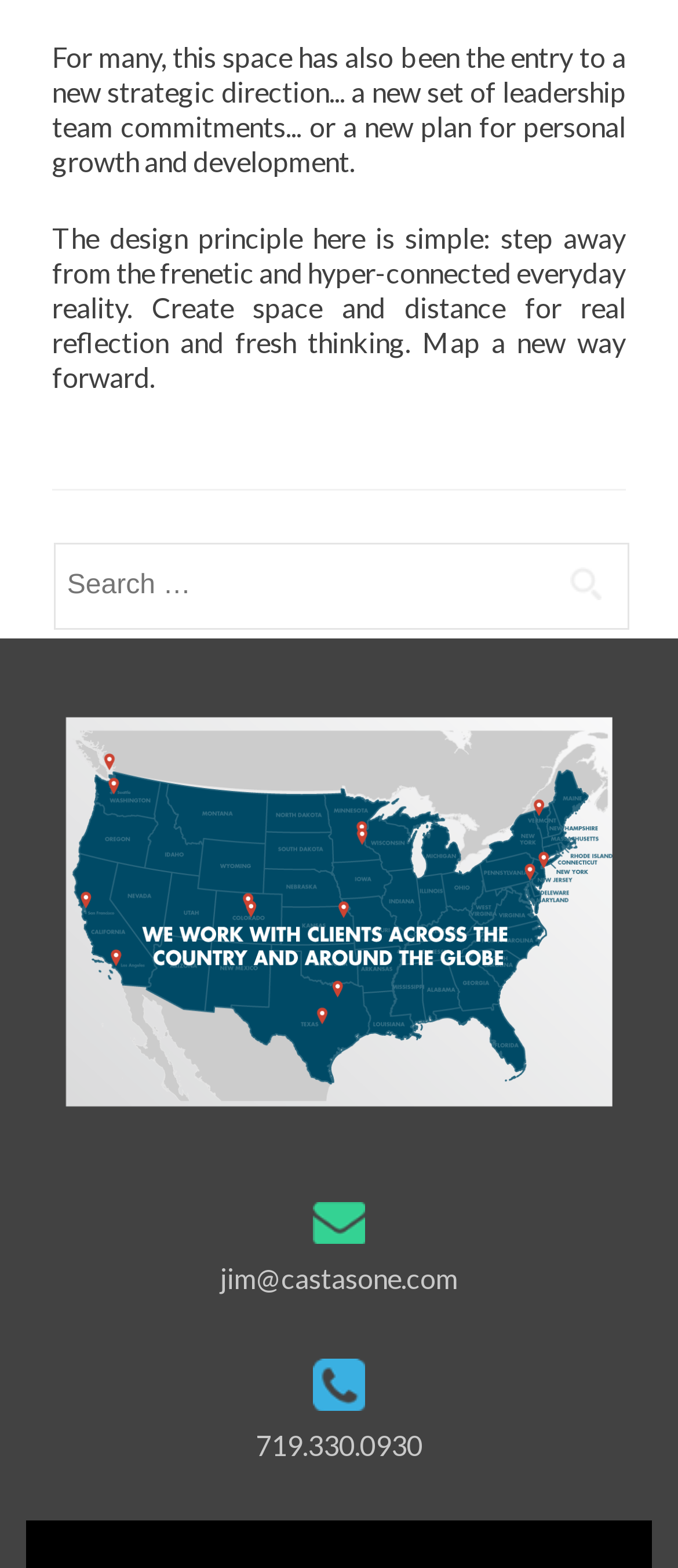Given the element description parent_node: Search for: value="Search", specify the bounding box coordinates of the corresponding UI element in the format (top-left x, top-left y, bottom-right x, bottom-right y). All values must be between 0 and 1.

[0.805, 0.346, 0.923, 0.397]